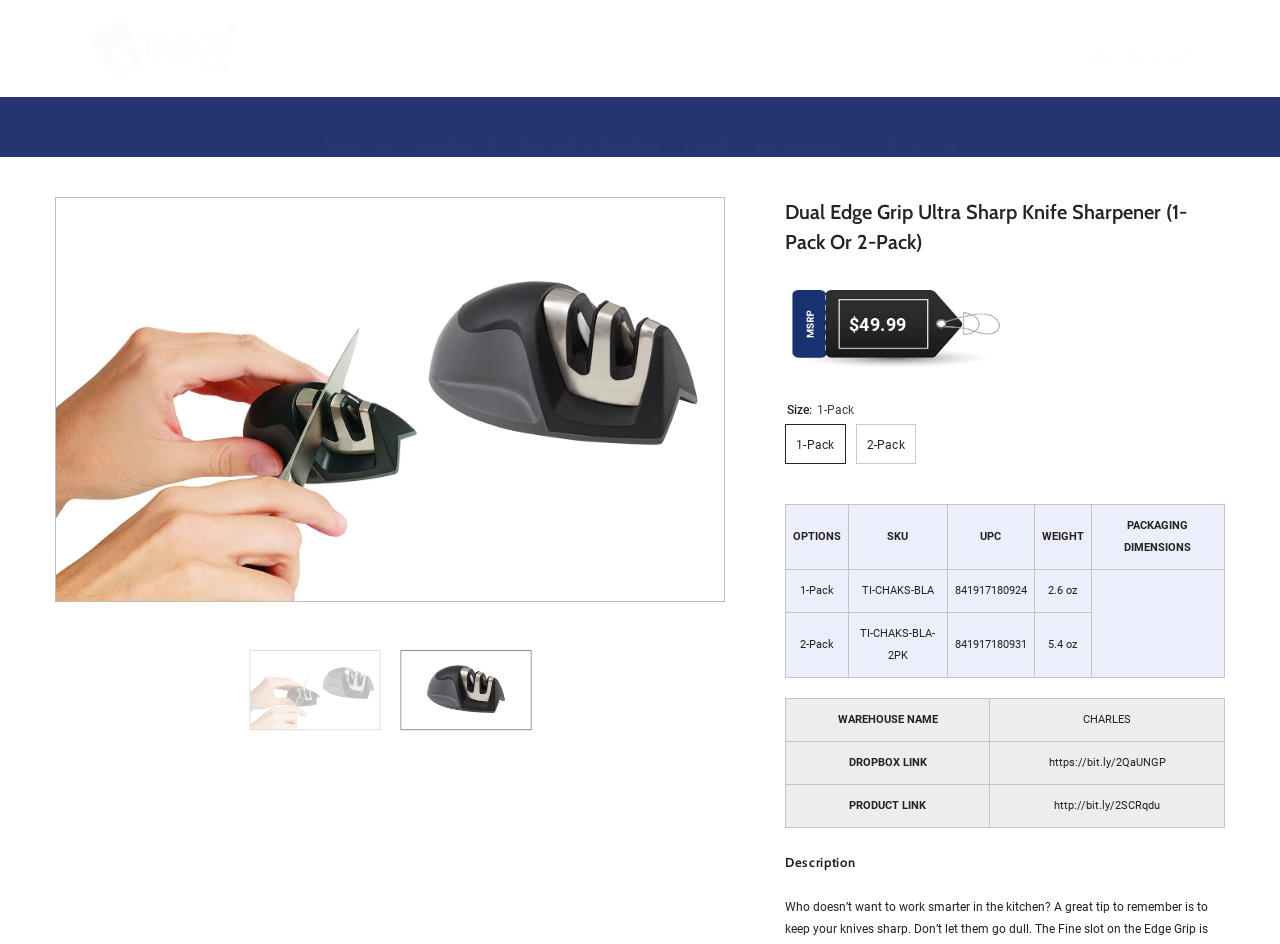How many options are available for the product?
Answer the question in as much detail as possible.

I found the options by looking at the table with the column headers 'OPTIONS', 'SKU', 'UPC', 'WEIGHT', and 'PACKAGING DIMENSIONS'. There are two rows in the table, which correspond to the two options available for the product.